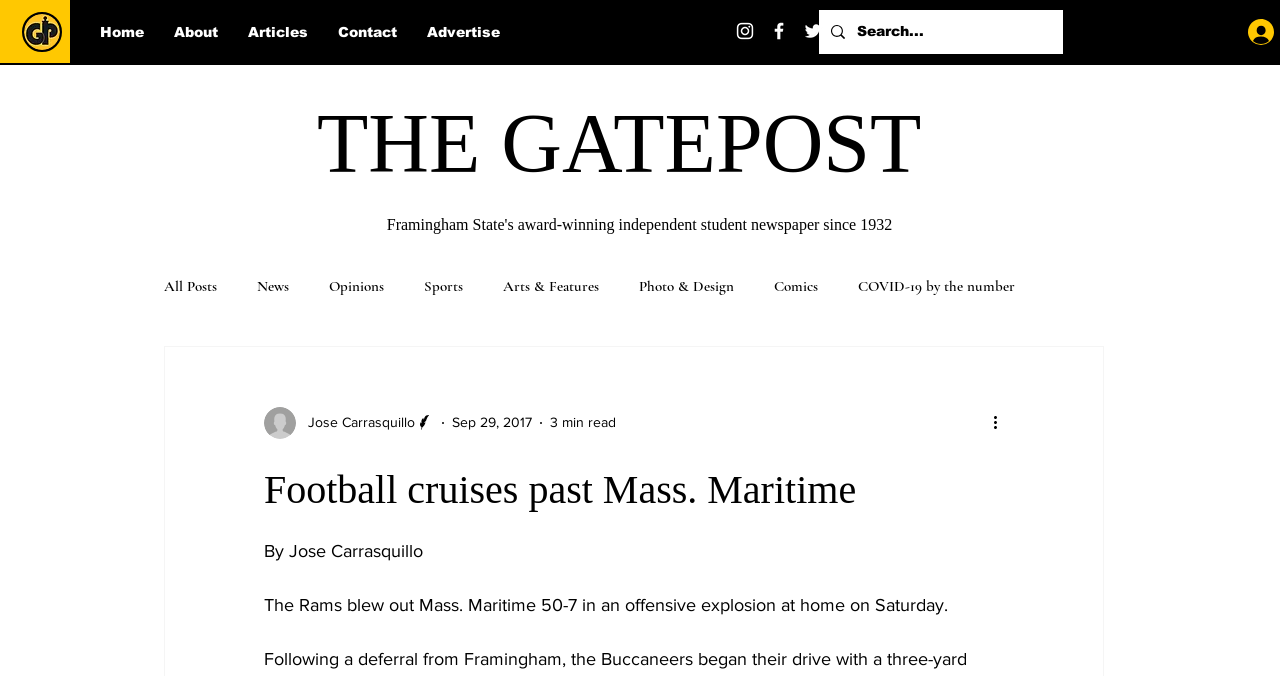Extract the bounding box coordinates for the UI element described as: "COVID-19 by the number".

[0.67, 0.409, 0.793, 0.436]